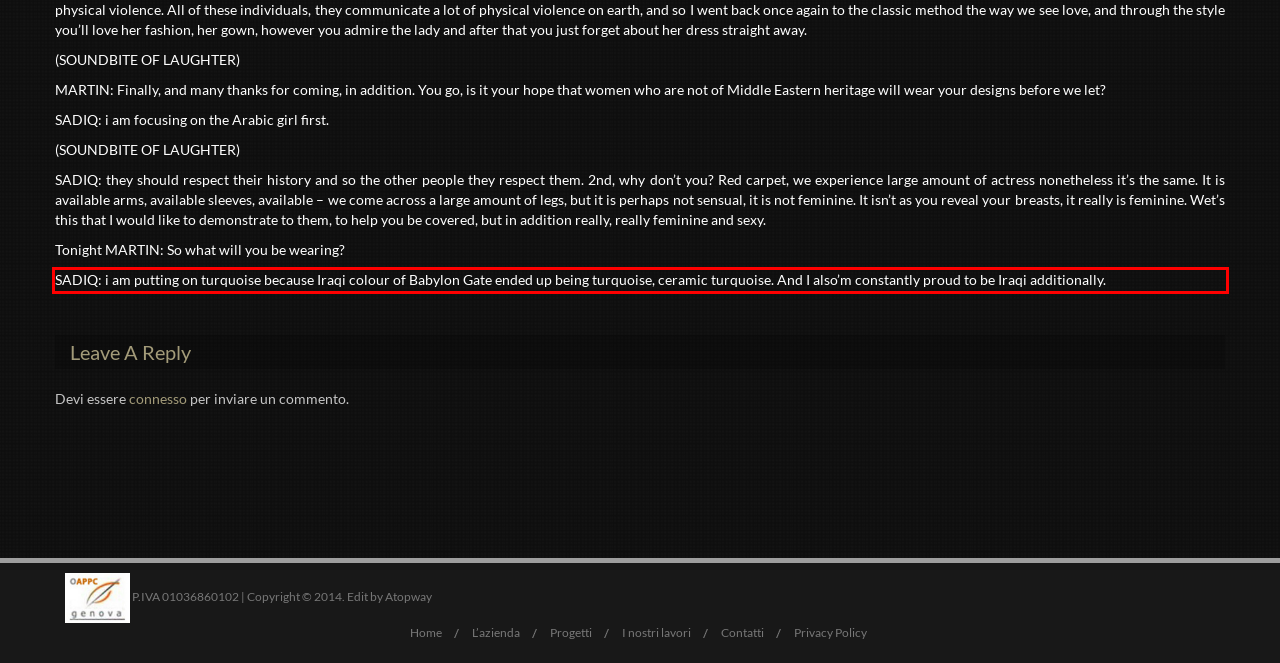Examine the webpage screenshot and use OCR to recognize and output the text within the red bounding box.

SADIQ: i am putting on turquoise because Iraqi colour of Babylon Gate ended up being turquoise, ceramic turquoise. And I also’m constantly proud to be Iraqi additionally.